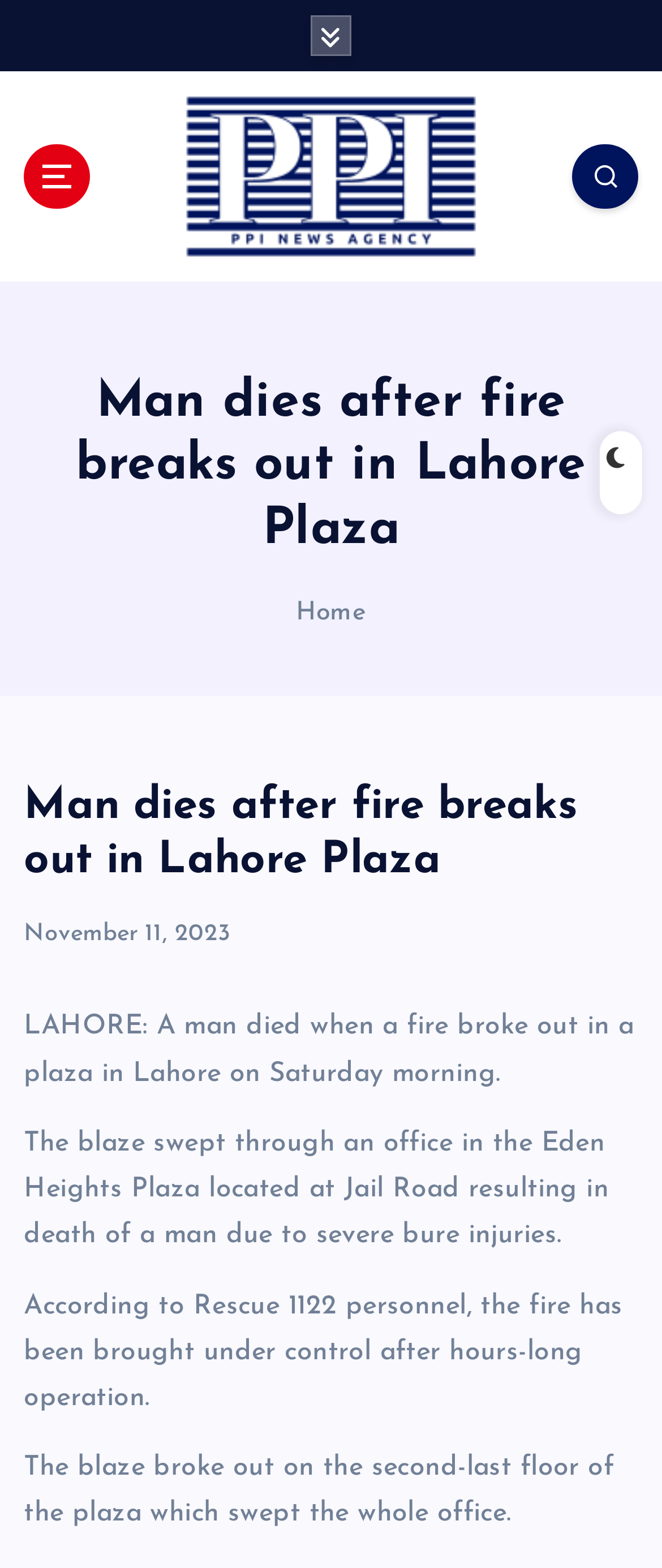What is the name of the plaza where the fire broke out?
Answer the question with a single word or phrase derived from the image.

Eden Heights Plaza